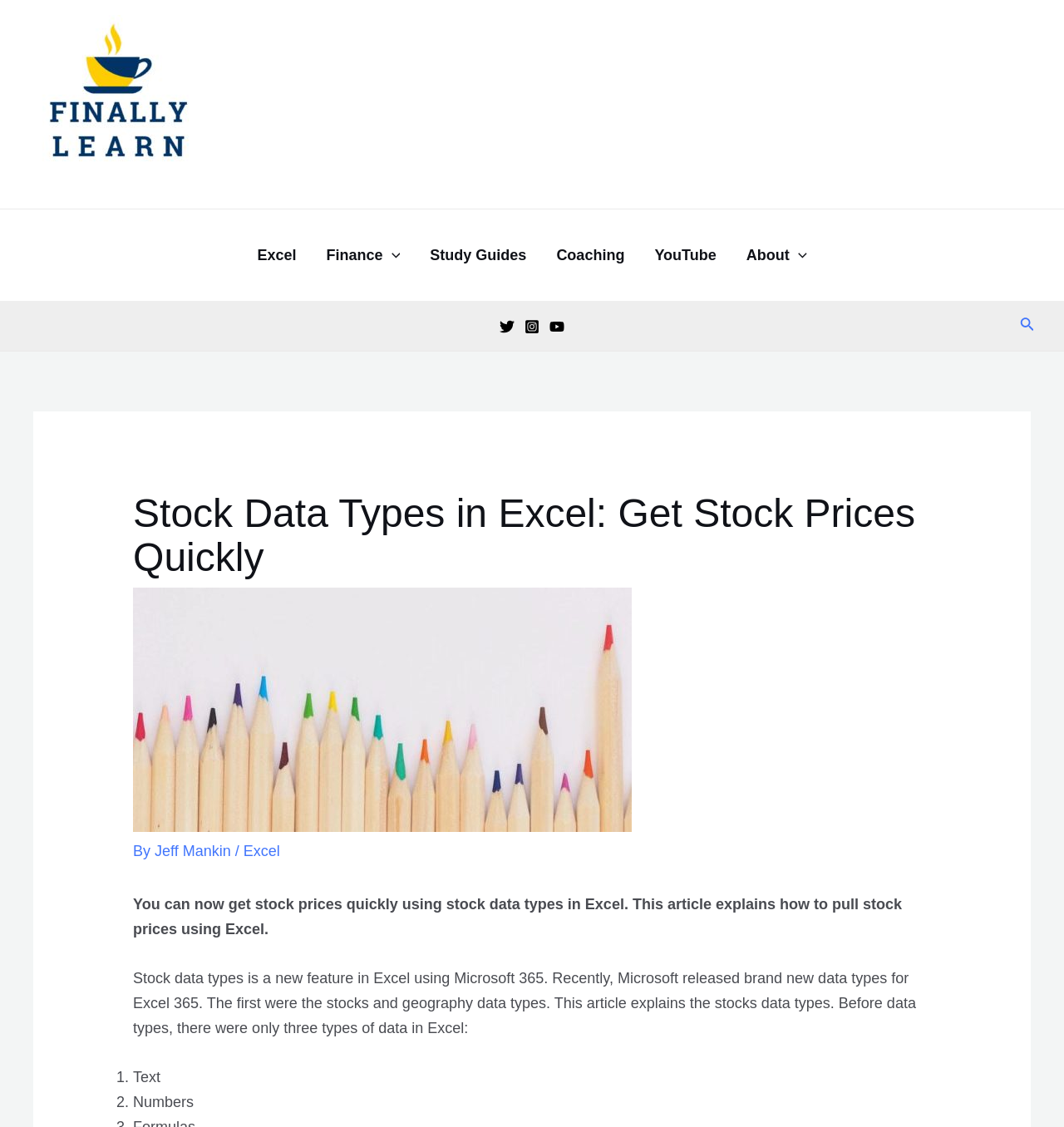What is the logo of the website?
Answer the question with detailed information derived from the image.

I found the logo by looking at the top-left corner of the webpage, where I saw a link with the text 'Finally Learn Logo 2024' and an image with the same description. This suggests that the logo is 'Finally Learn Logo 2024'.